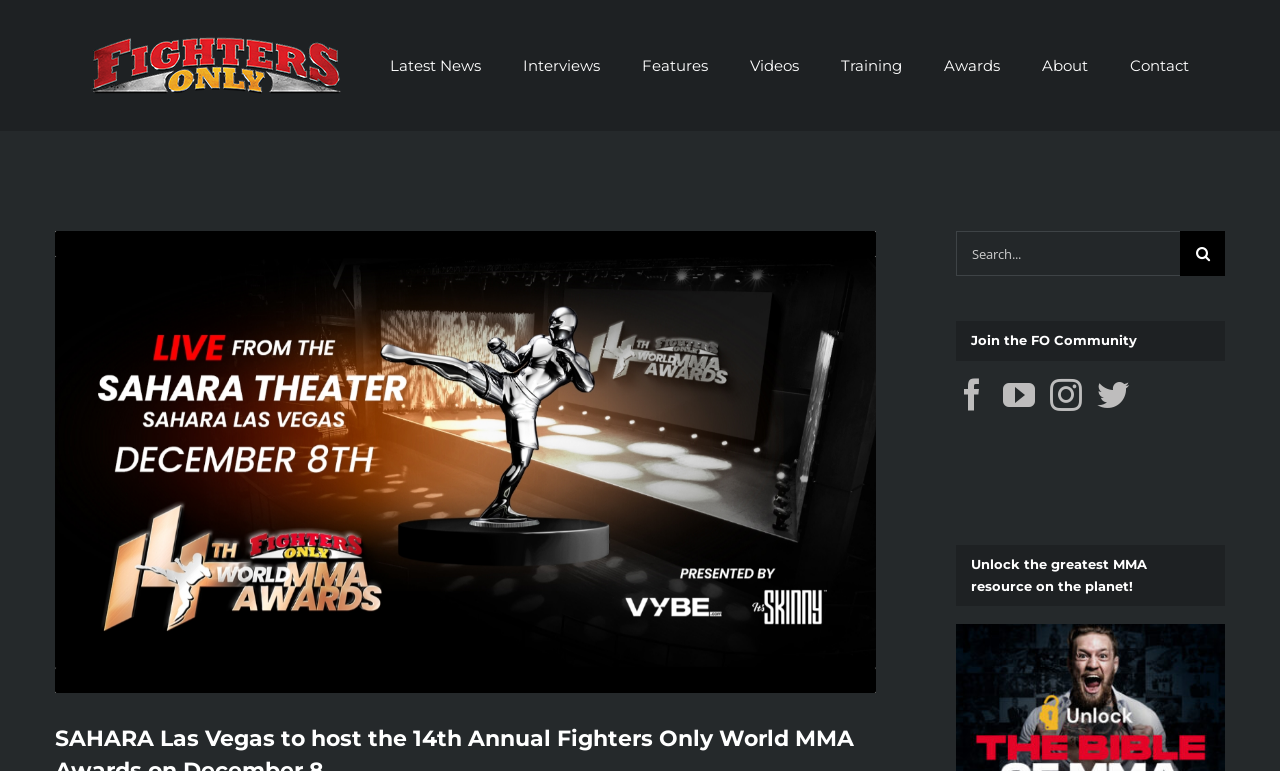Please identify the bounding box coordinates of the region to click in order to complete the task: "Go to Awards page". The coordinates must be four float numbers between 0 and 1, specified as [left, top, right, bottom].

[0.738, 0.04, 0.781, 0.13]